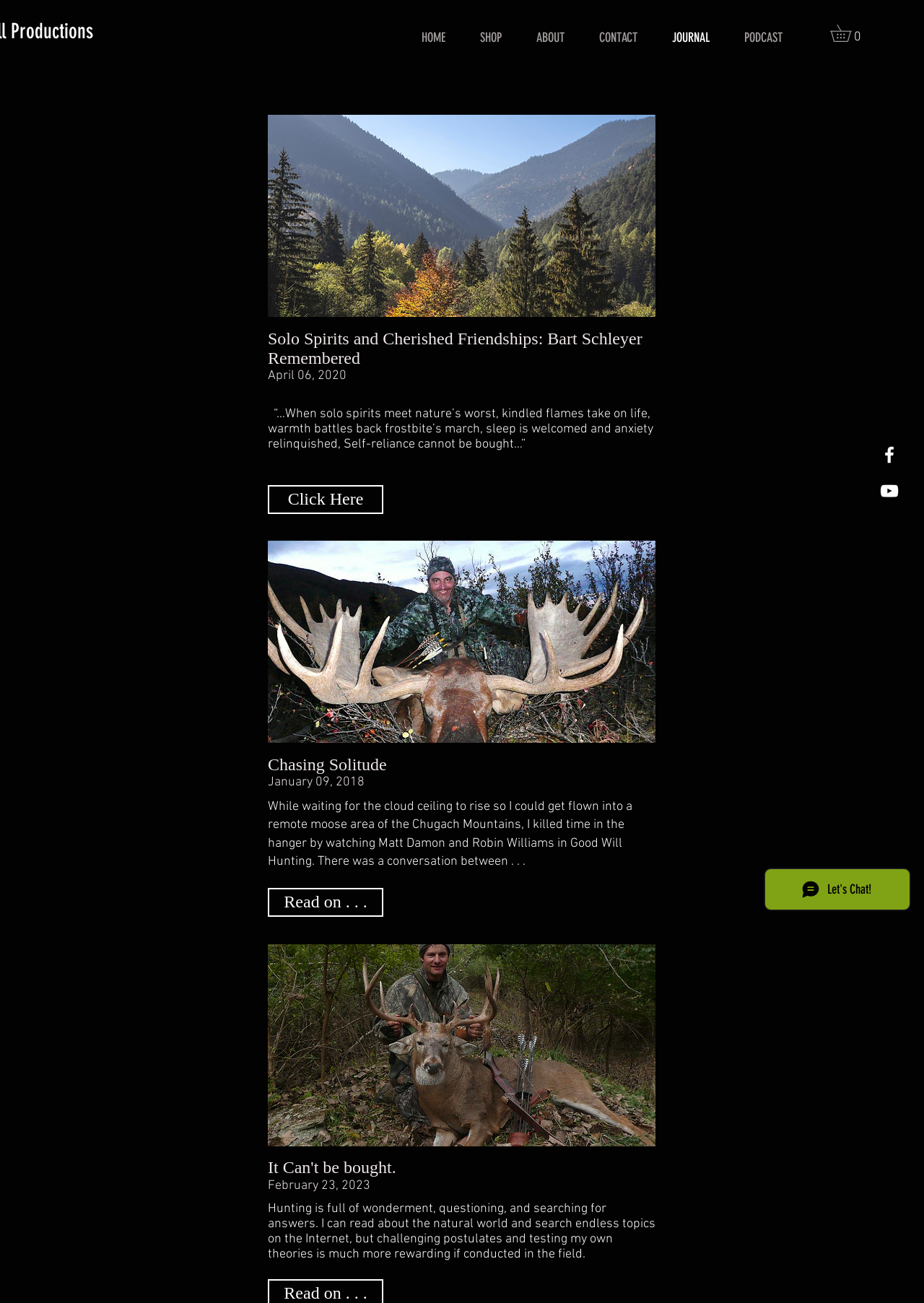What is the purpose of the 'Click Here' button?
From the details in the image, answer the question comprehensively.

The 'Click Here' button is likely a call-to-action to read more about the article or topic, as it is placed below the article's title and summary.